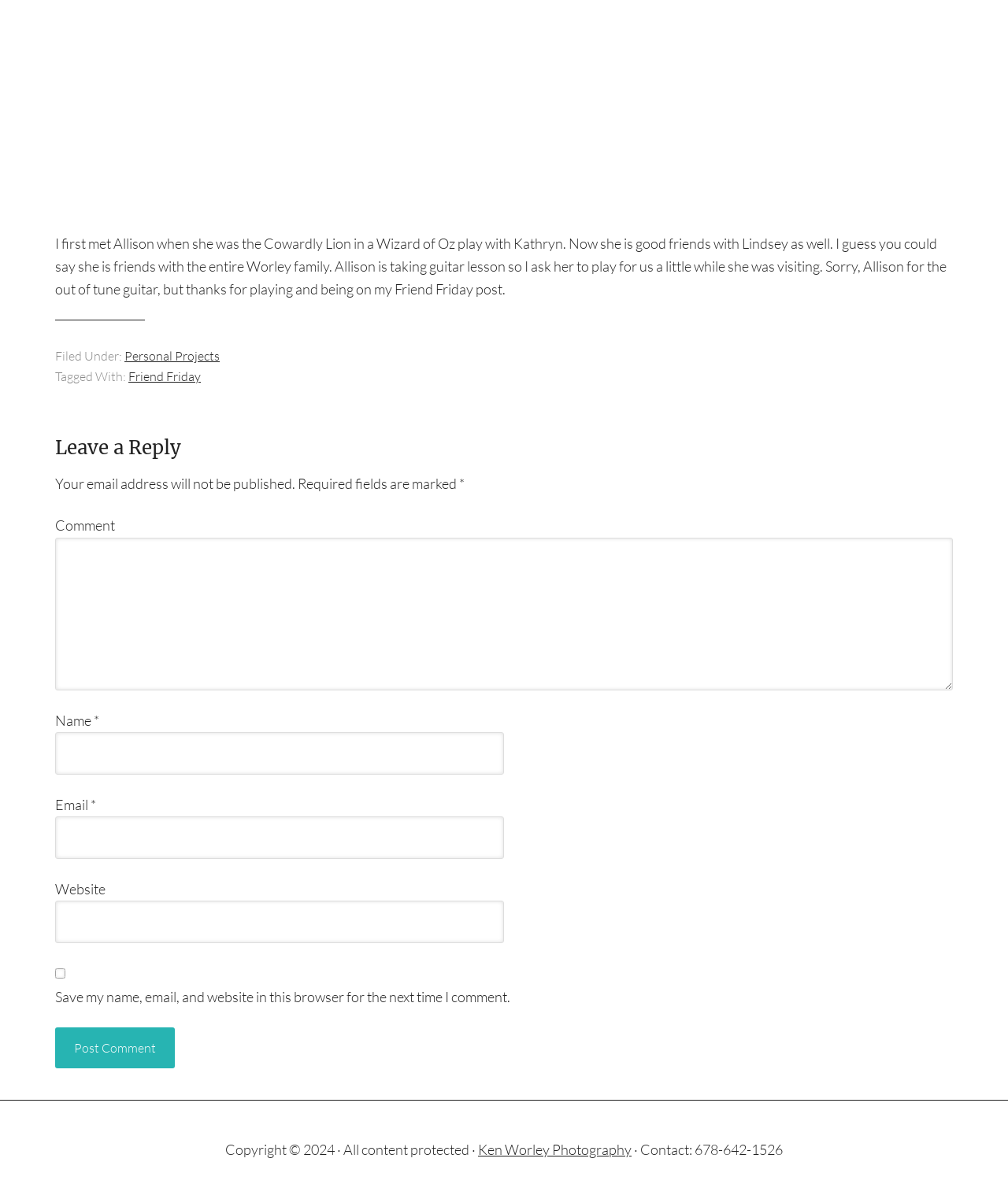Locate the bounding box of the UI element described in the following text: "parent_node: The Rider".

None